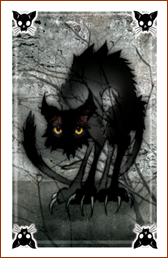Describe thoroughly the contents of the image.

The image depicts an illustration of a spooky black cat, cleverly designed as part of a card titled "Spooks." The cat is characterized by its striking yellow eyes and a slightly menacing posture, crouching low with elongated claws, ready to pounce. The background features a textured, eerie setting that evokes a sense of mystery, with faint lines that resemble branches or shadows. The edges of the card are adorned with decorative motifs, including small skulls, enhancing the Halloween theme. This artwork is likely related to the upcoming Halloween Game Day event mentioned in the context of upcoming office closures.